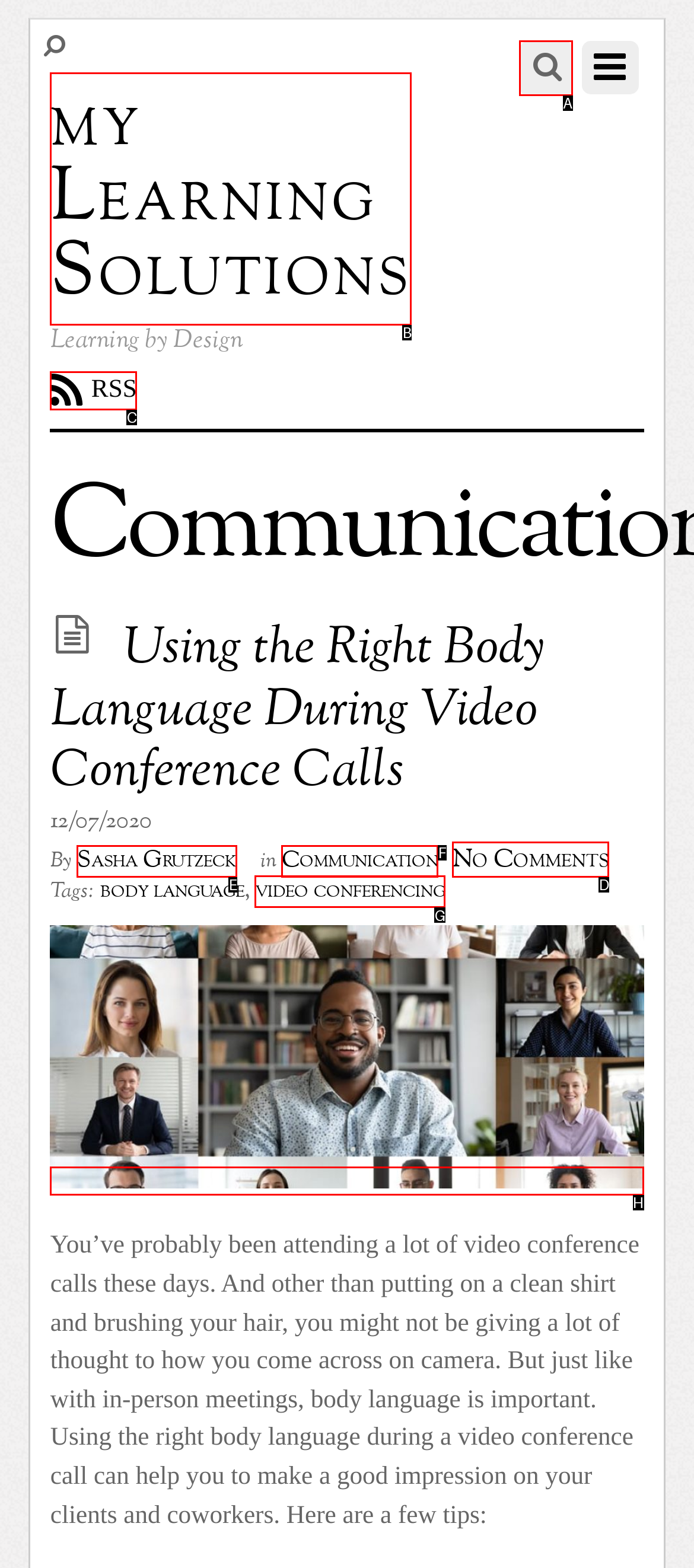Identify the HTML element you need to click to achieve the task: search for a topic. Respond with the corresponding letter of the option.

A